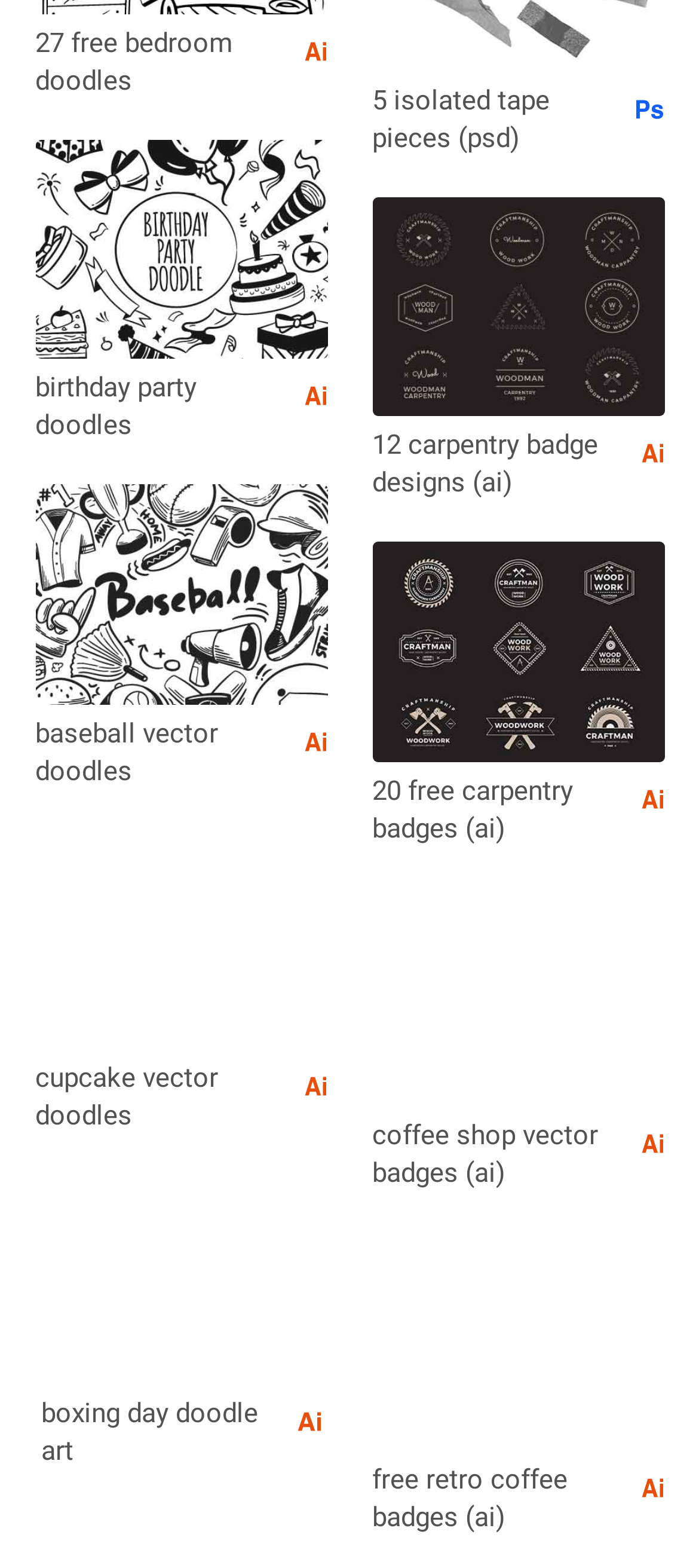Please specify the bounding box coordinates of the area that should be clicked to accomplish the following instruction: "Check out 'Cupcake Doodles'". The coordinates should consist of four float numbers between 0 and 1, i.e., [left, top, right, bottom].

[0.05, 0.529, 0.468, 0.672]